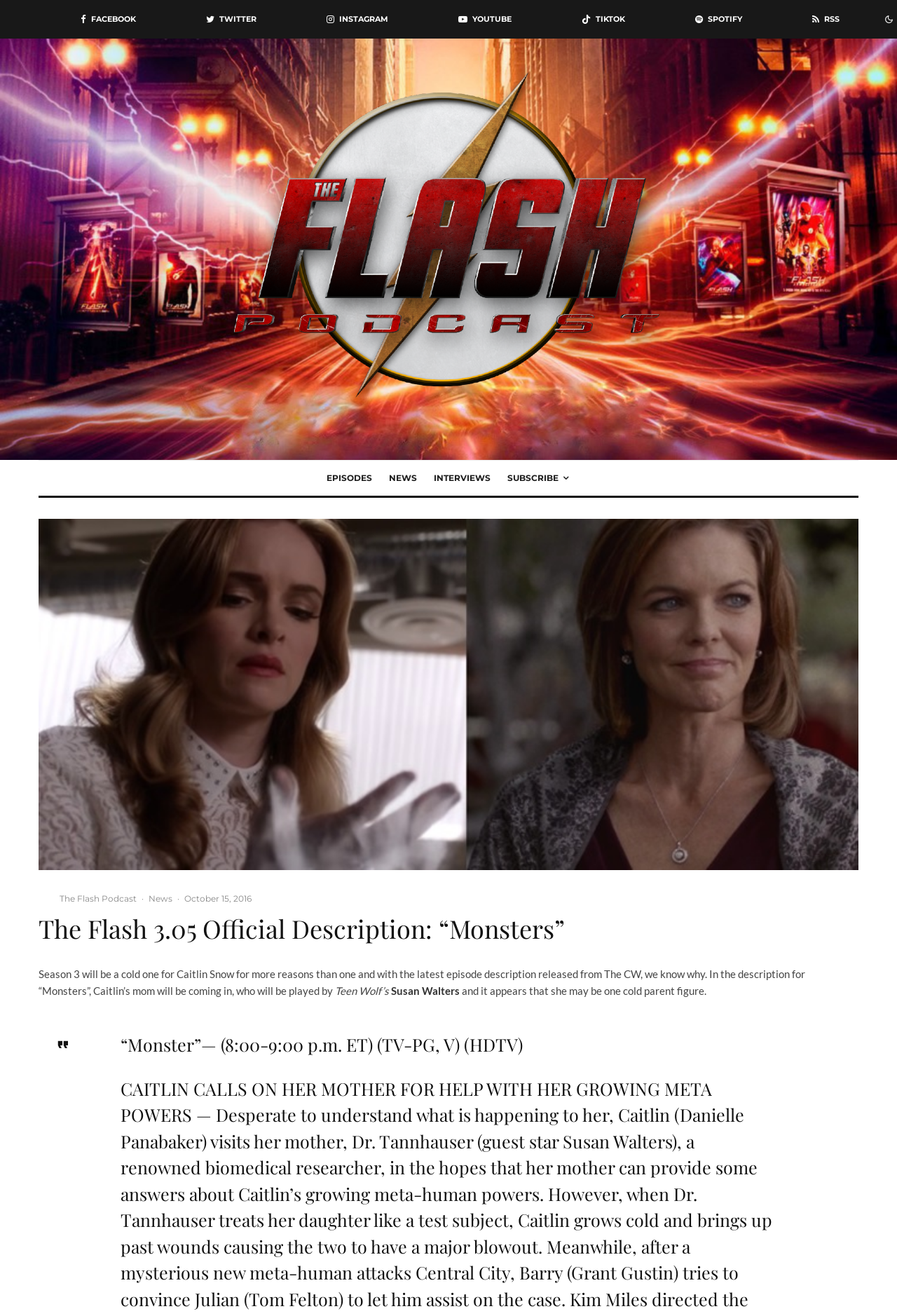What is the category of the link 'INTERVIEWS'?
From the image, provide a succinct answer in one word or a short phrase.

Menu item